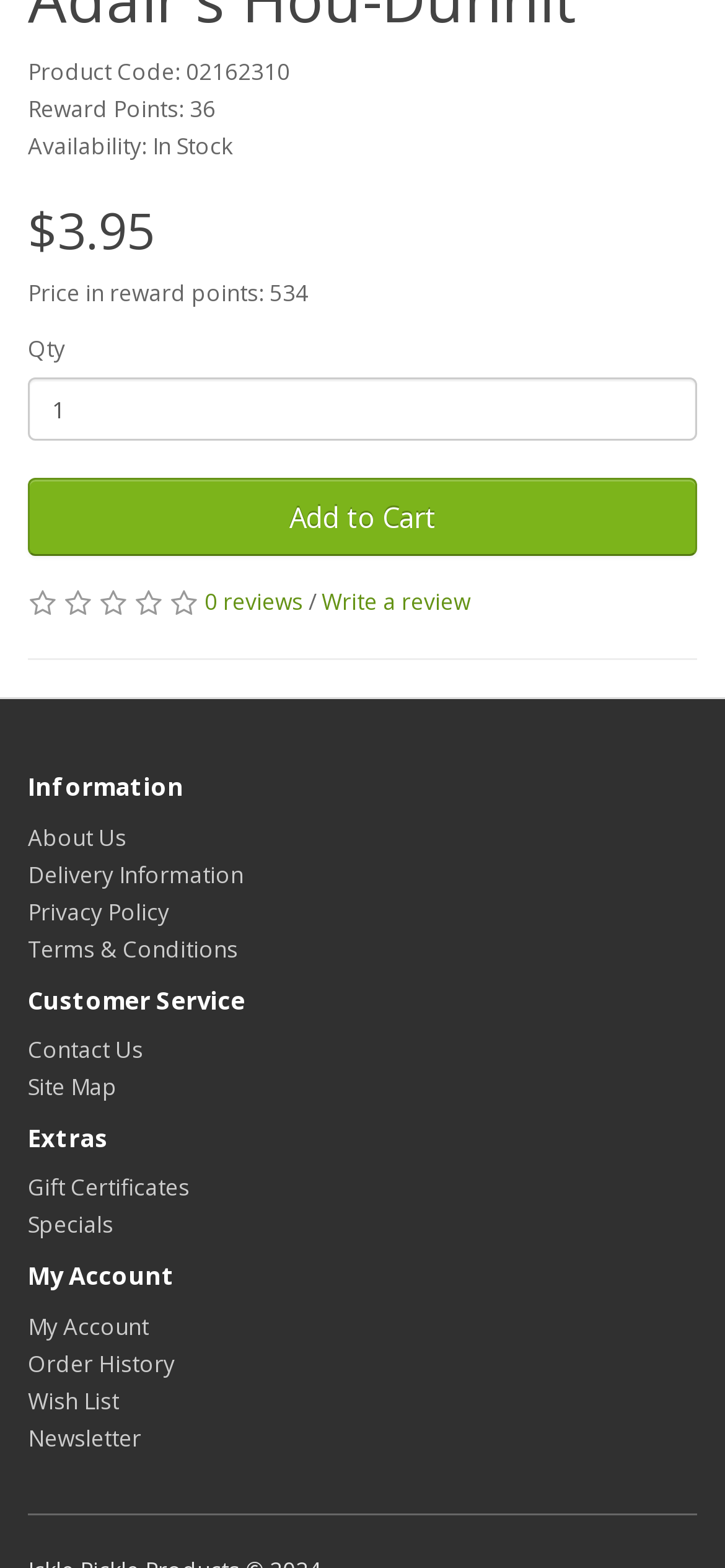What is the product code of the item?
Use the image to give a comprehensive and detailed response to the question.

The product code is mentioned at the top of the page, in the first static text element, which says 'Product Code: 02162310'.